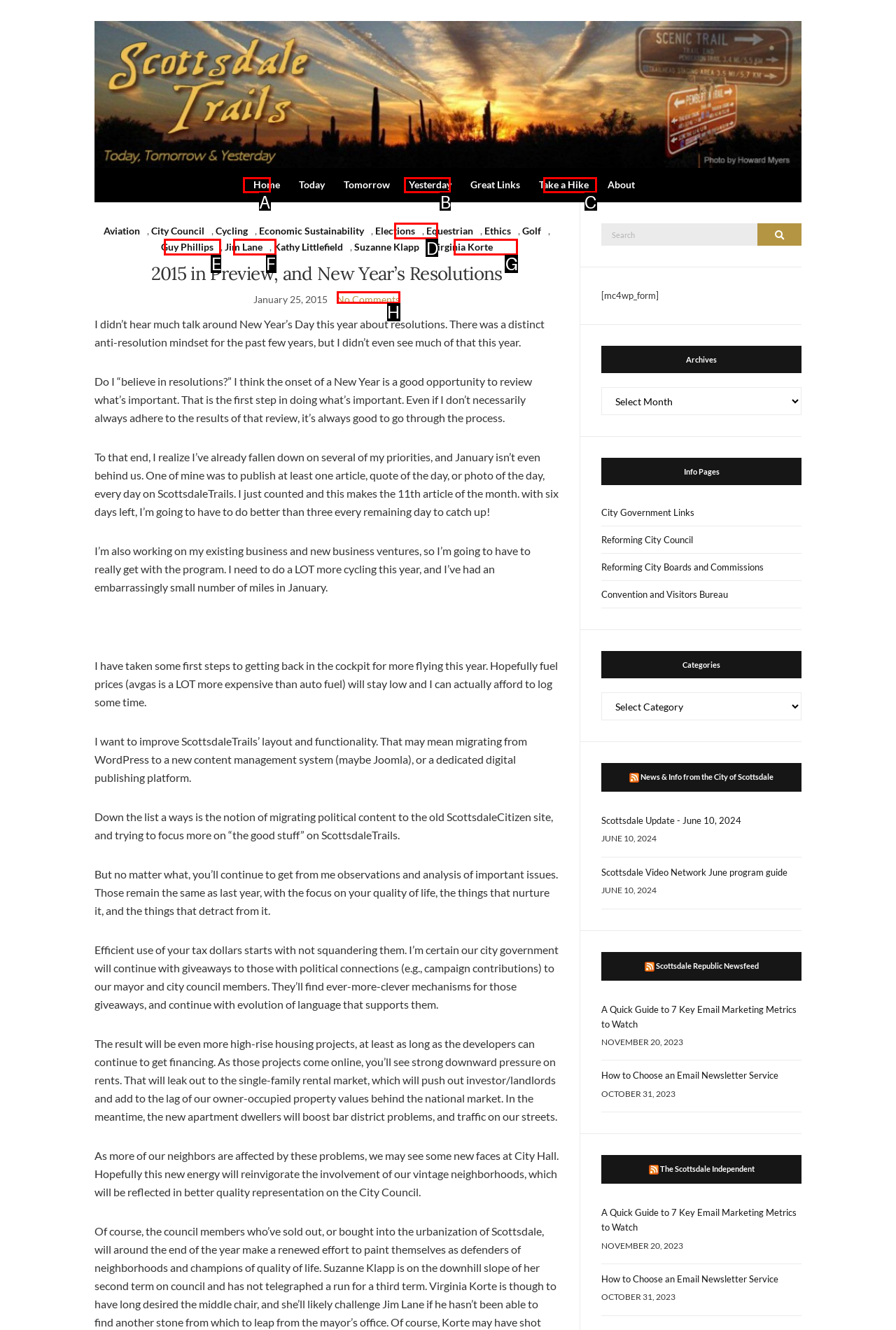Identify the HTML element that corresponds to the description: Take a Hike Provide the letter of the correct option directly.

C